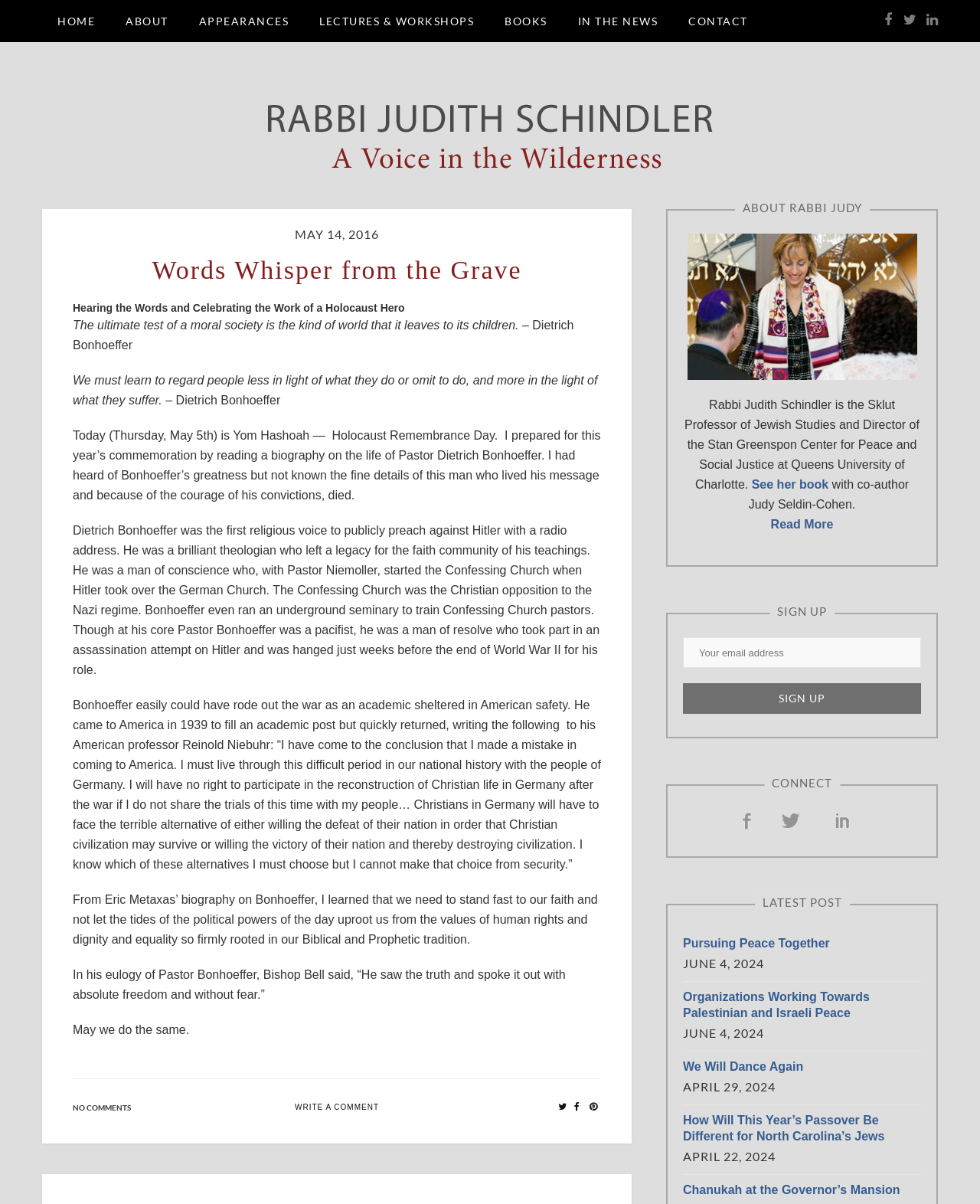Determine the bounding box for the UI element as described: "value="Sign up"". The coordinates should be represented as four float numbers between 0 and 1, formatted as [left, top, right, bottom].

[0.697, 0.567, 0.94, 0.593]